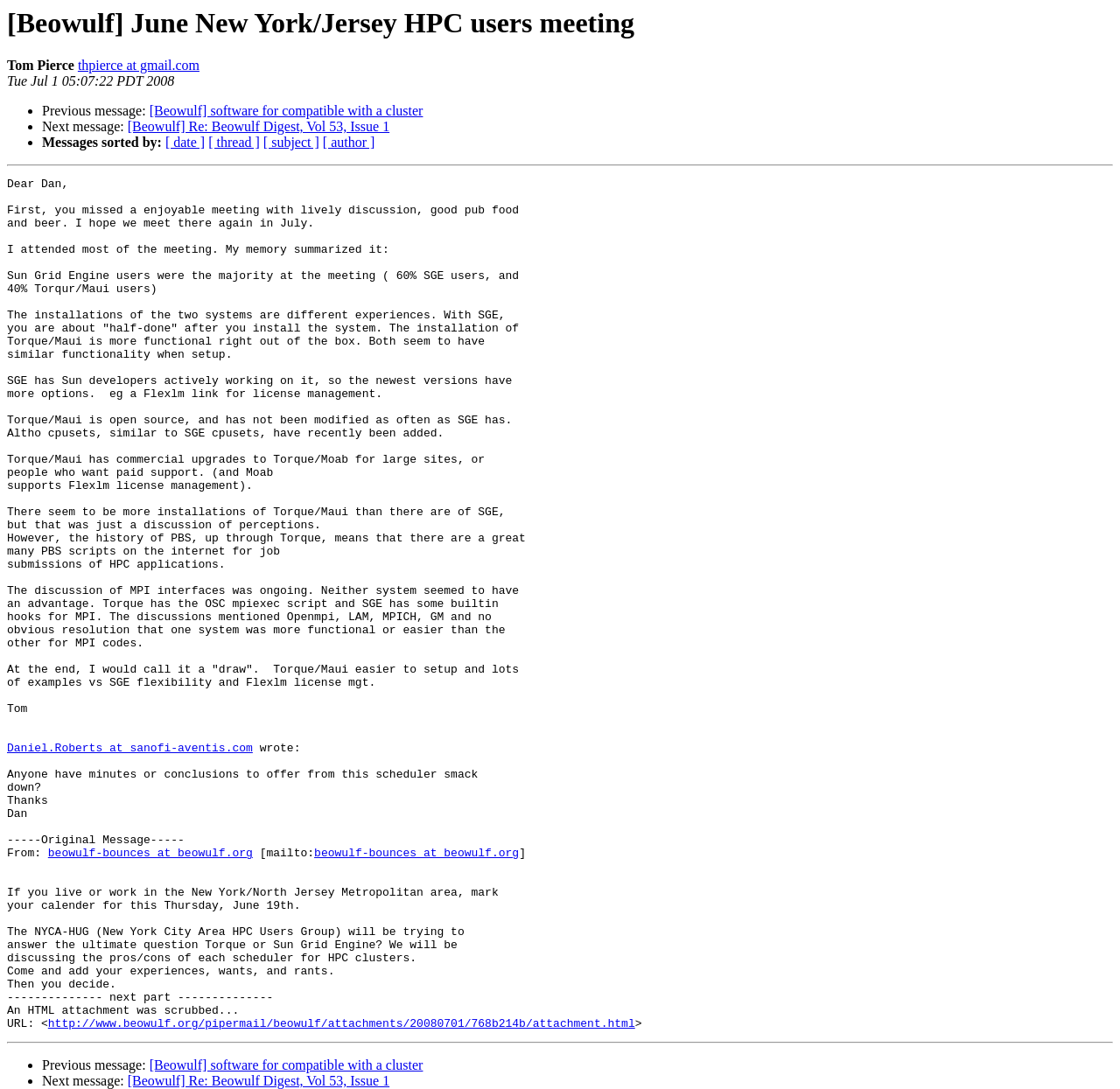Pinpoint the bounding box coordinates of the element you need to click to execute the following instruction: "Click the link to view the attachment". The bounding box should be represented by four float numbers between 0 and 1, in the format [left, top, right, bottom].

[0.043, 0.934, 0.567, 0.947]